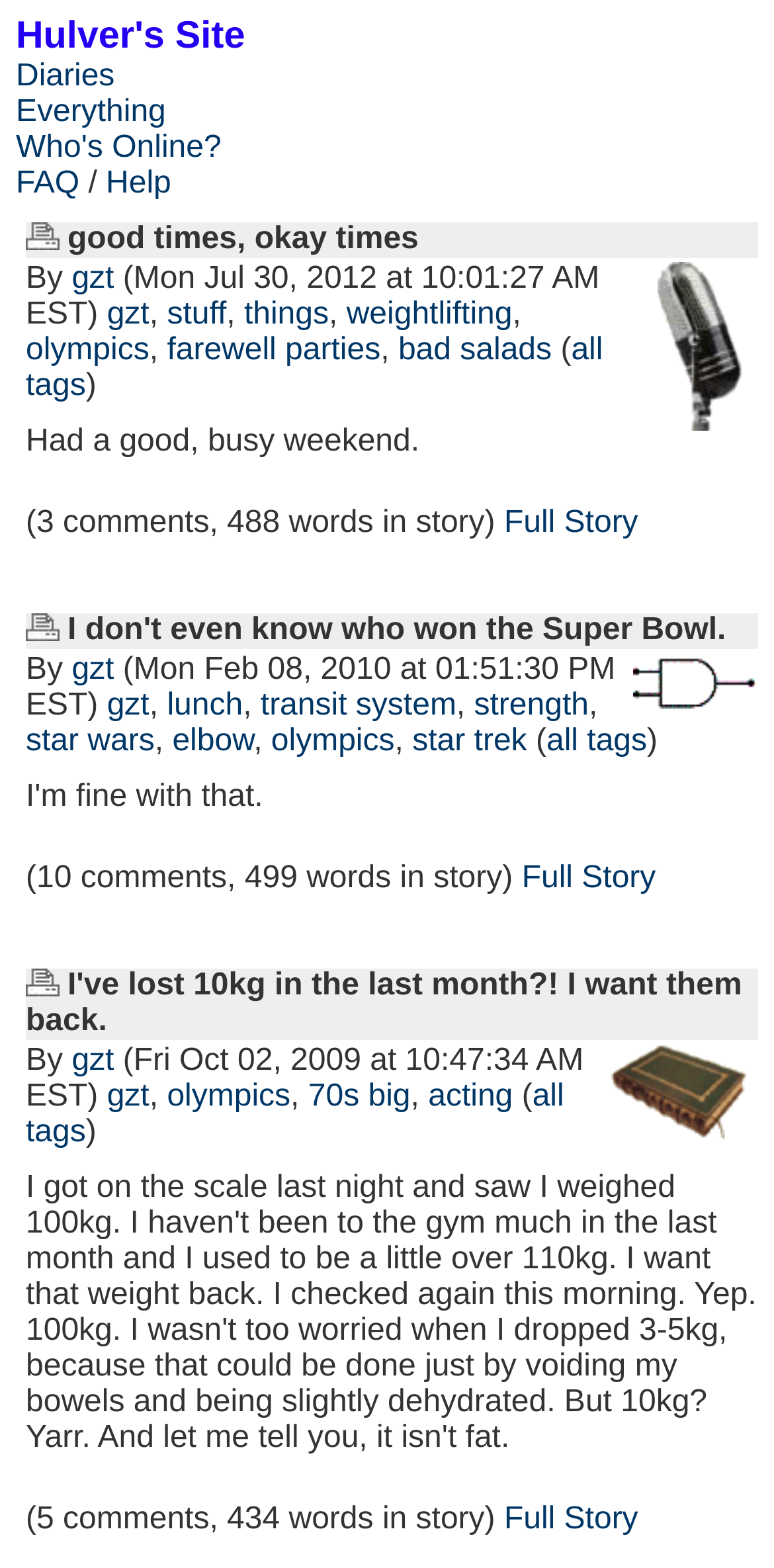Describe all the significant parts and information present on the webpage.

This webpage appears to be a personal blog or diary, with a focus on the Olympics. At the top, there is a navigation menu with links to "Hulver's Site", "Diaries", "Everything", "Who's Online?", "FAQ", and "Help". Below this menu, there is a title "good times, okay times" followed by a series of links to various stories or articles, each with a title, author ("gzt"), and date. 

The stories are arranged in a vertical list, with each story taking up a significant portion of the page. Each story has a title, followed by a series of links to tags or categories, such as "weightlifting", "olympics", "farewell parties", and "bad salads". There are also links to "Print Story" and "Full Story" for each article. 

Throughout the page, there are several images, including a "Print Story" icon and a "Media" image. The page also features a few static text elements, including commas and parentheses, which are used to separate the links and provide additional context. Overall, the page has a simple and straightforward design, with a focus on presenting a series of stories or articles in a clear and easy-to-read format.